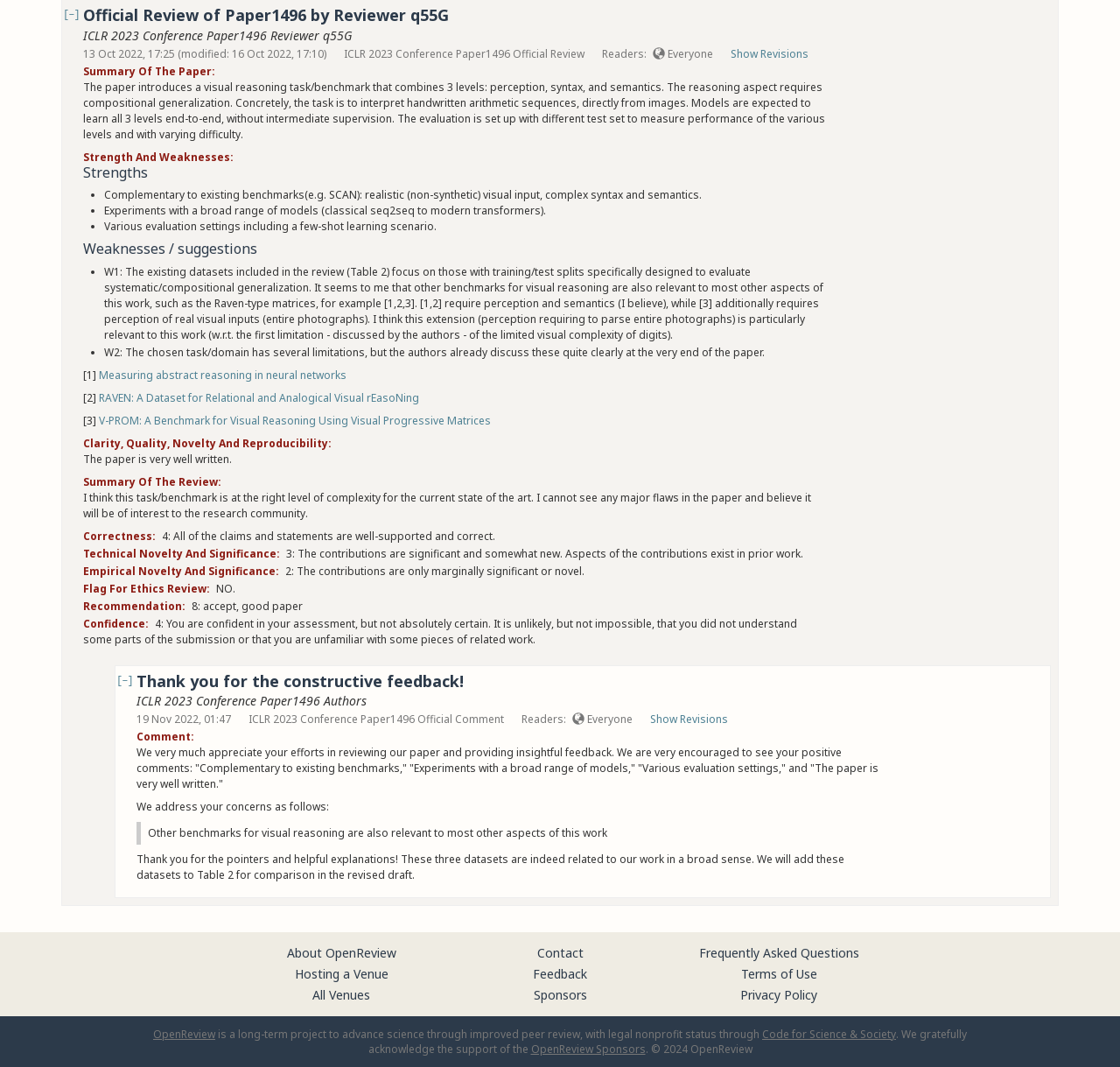Using the webpage screenshot, locate the HTML element that fits the following description and provide its bounding box: "Terms of Use".

[0.661, 0.905, 0.729, 0.92]